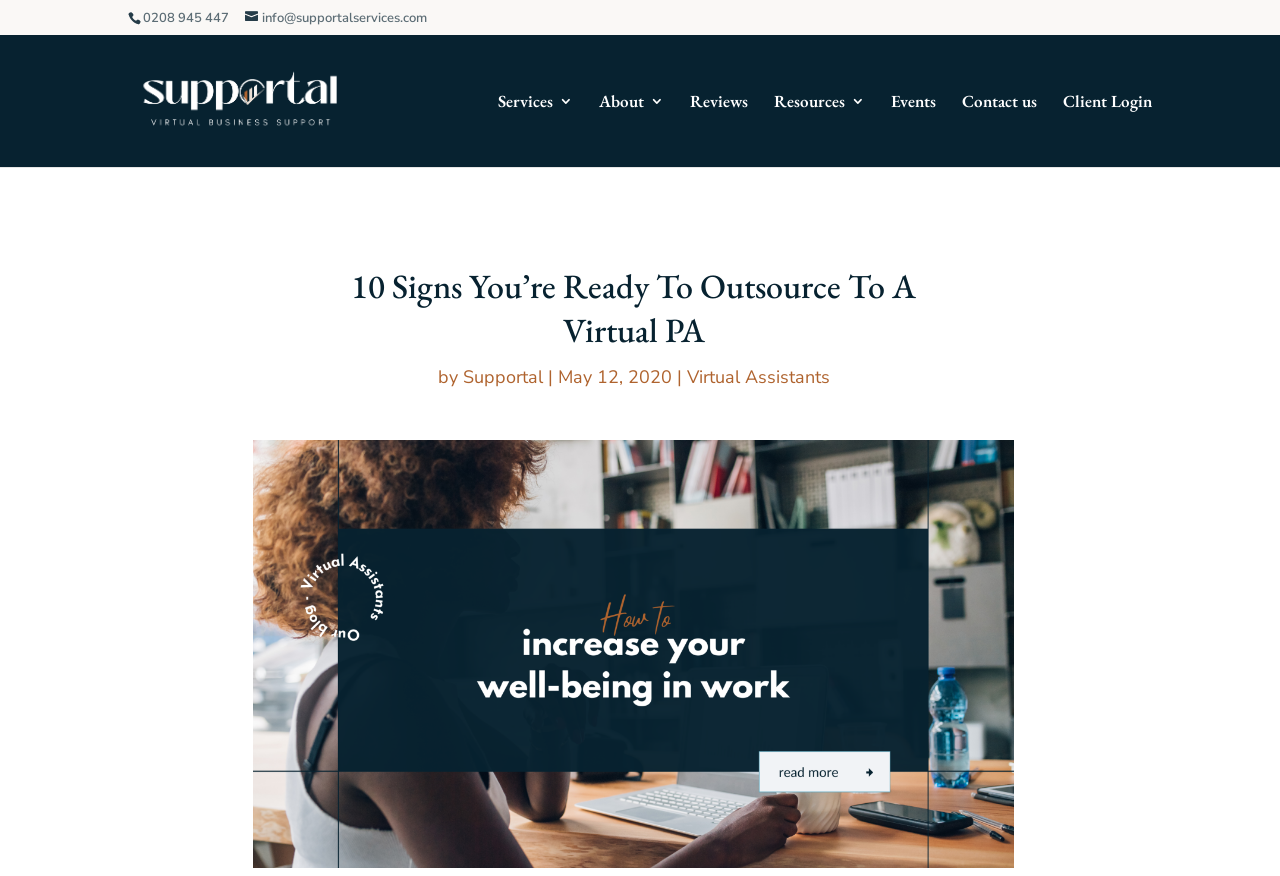Answer the following inquiry with a single word or phrase:
What is the topic of the article?

Virtual Assistants